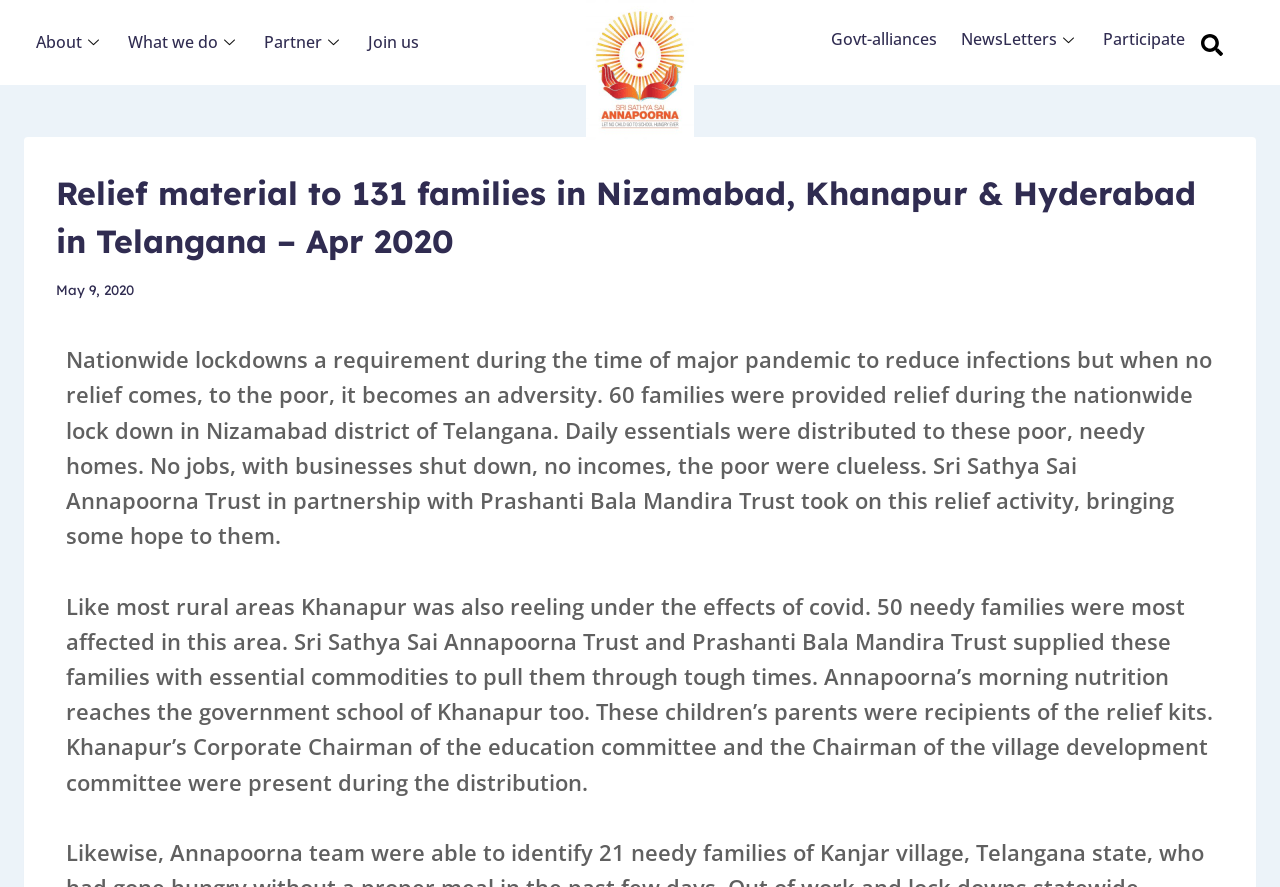How many families were provided relief in Khanapur?
Using the image, provide a concise answer in one word or a short phrase.

50